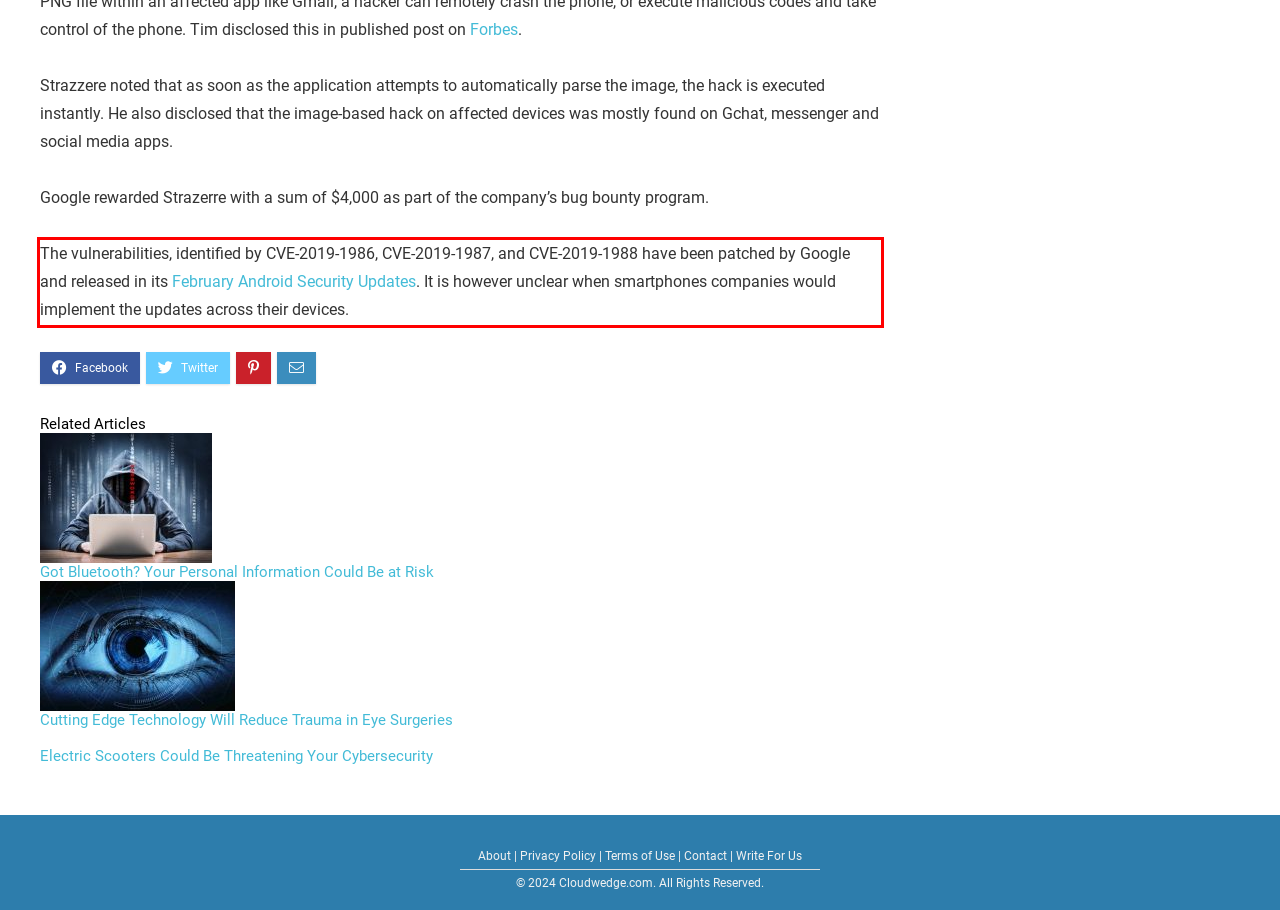Review the screenshot of the webpage and recognize the text inside the red rectangle bounding box. Provide the extracted text content.

The vulnerabilities, identified by CVE-2019-1986, CVE-2019-1987, and CVE-2019-1988 have been patched by Google and released in its February Android Security Updates. It is however unclear when smartphones companies would implement the updates across their devices.